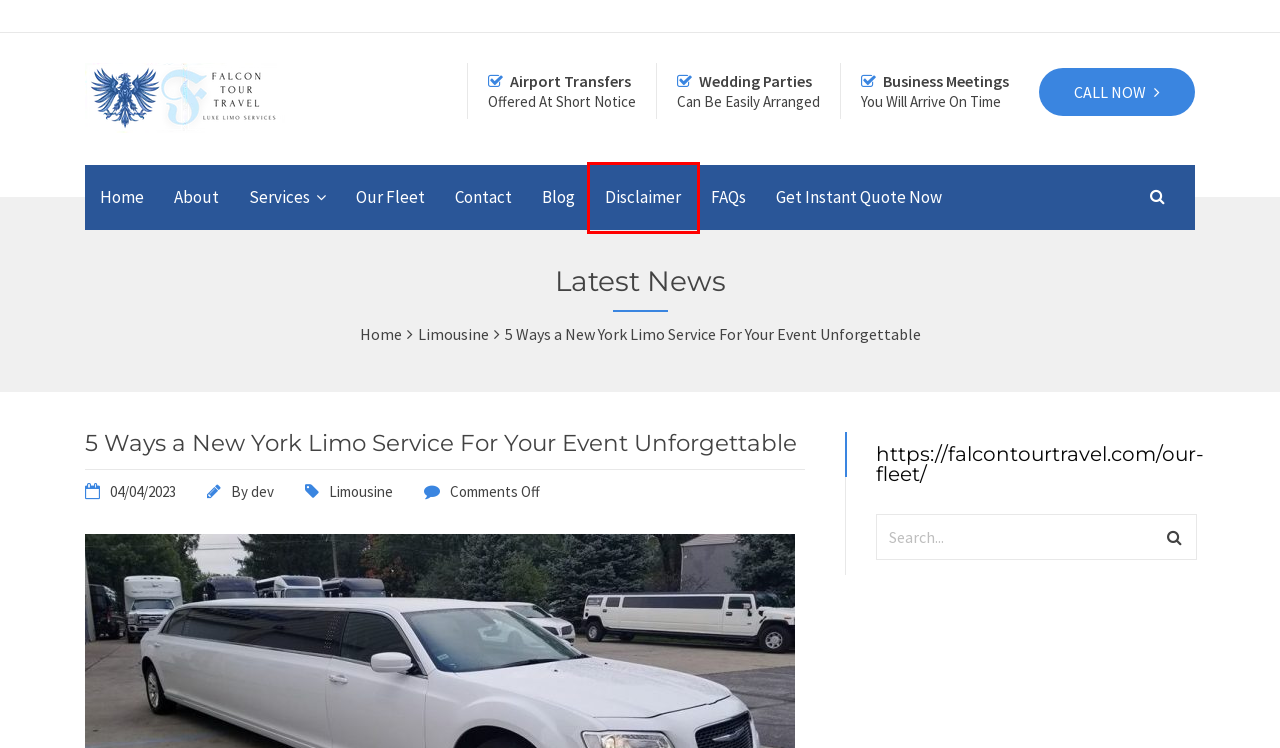Consider the screenshot of a webpage with a red bounding box and select the webpage description that best describes the new page that appears after clicking the element inside the red box. Here are the candidates:
A. Best Fleet Range Rentals in Unitd States
B. Luxury Limo Service In USA | Party Bus Rental Service Near Me
C. About - Falcon Tour & Travel
D. FAQs - Falcon Tour & Travel
E. Blog - Falcon Tour & Travel
F. Disclaimer - Falcon Tour & Travel
G. Booking - Falcon Tour & Travel
H. Limousine Archives - Falcon Tour & Travel

F